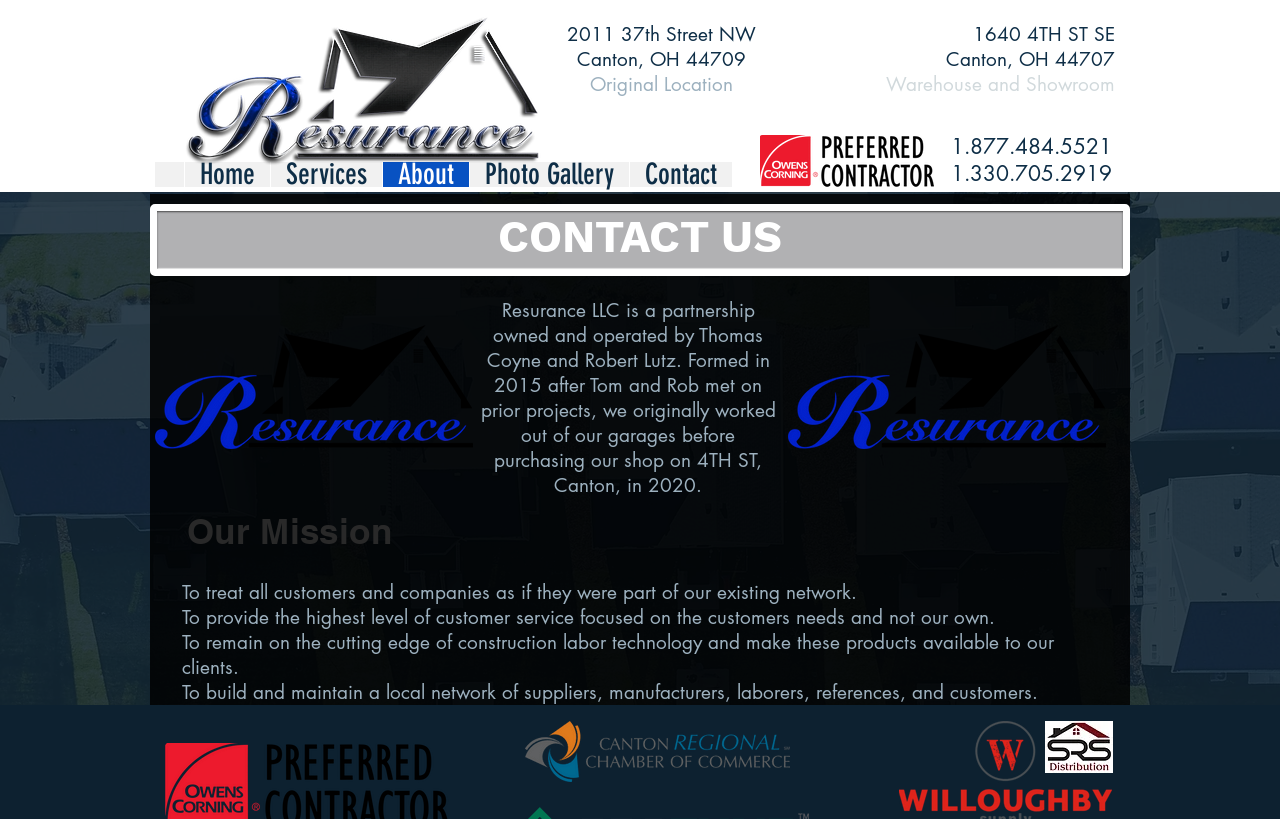What is the company's original location?
Provide a concise answer using a single word or phrase based on the image.

2011 37th Street NW Canton, OH 44709